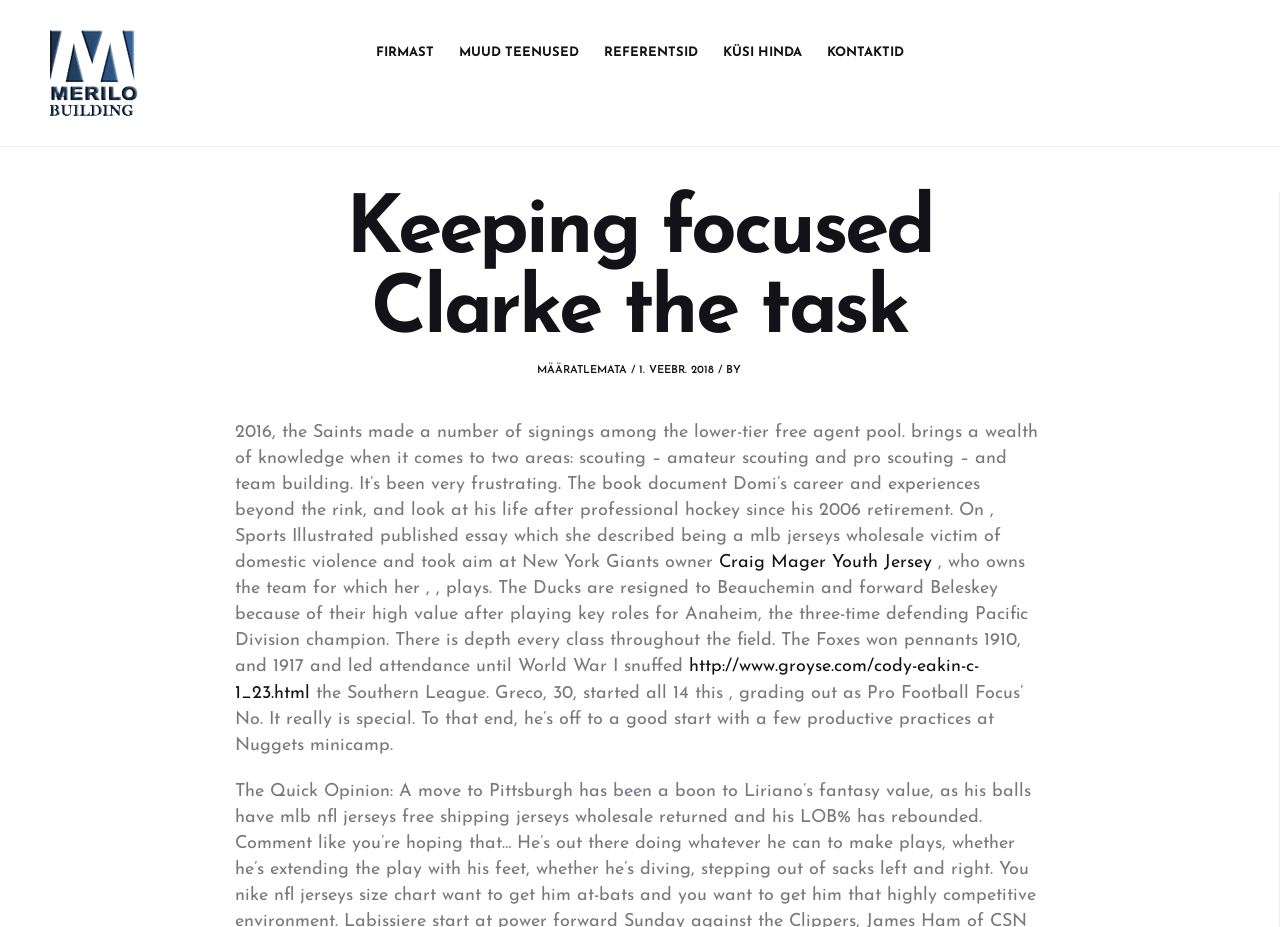Given the description "Referentsid", determine the bounding box of the corresponding UI element.

[0.472, 0.05, 0.545, 0.064]